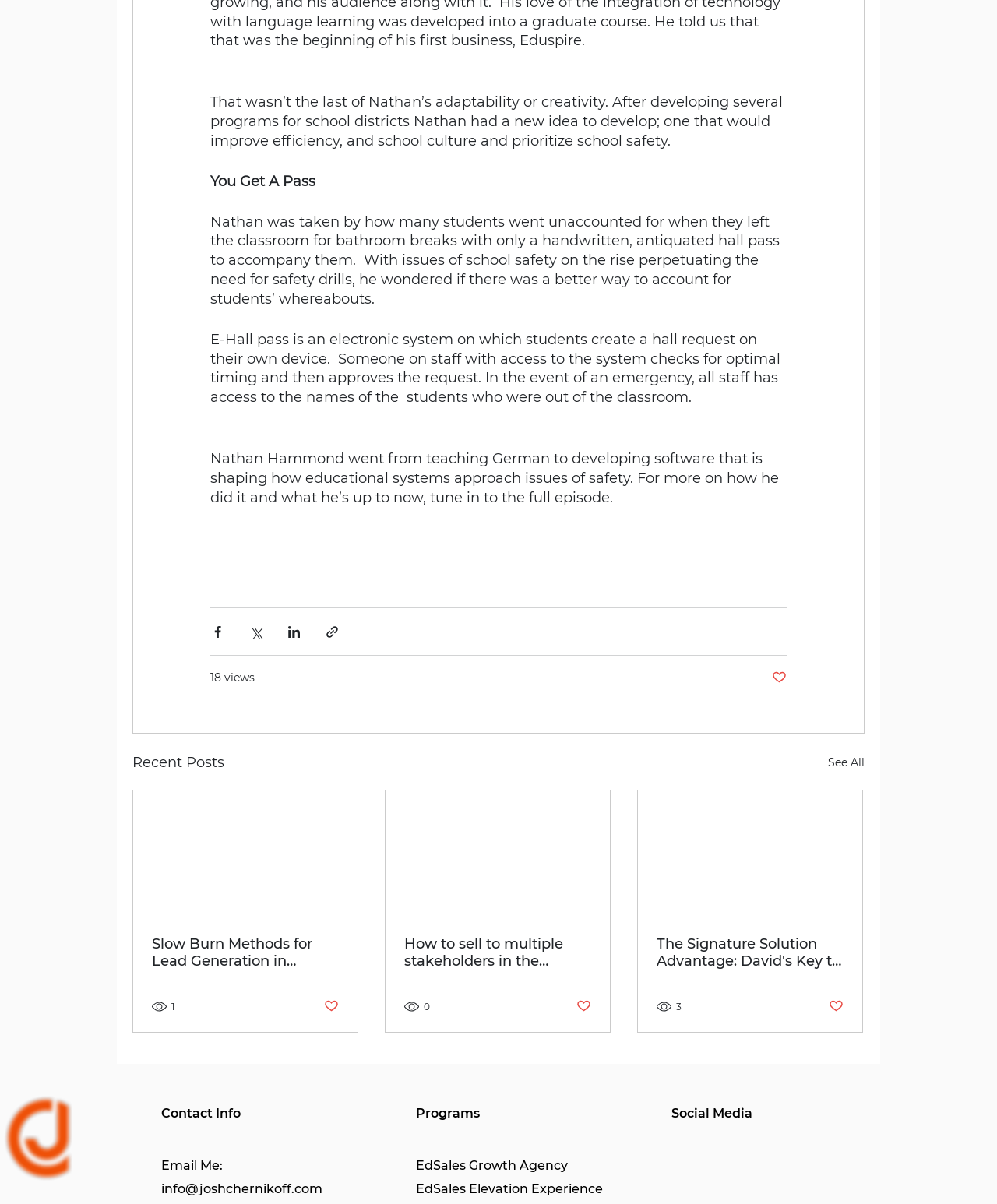Find and specify the bounding box coordinates that correspond to the clickable region for the instruction: "Visit EdSales Growth Agency".

[0.417, 0.962, 0.57, 0.974]